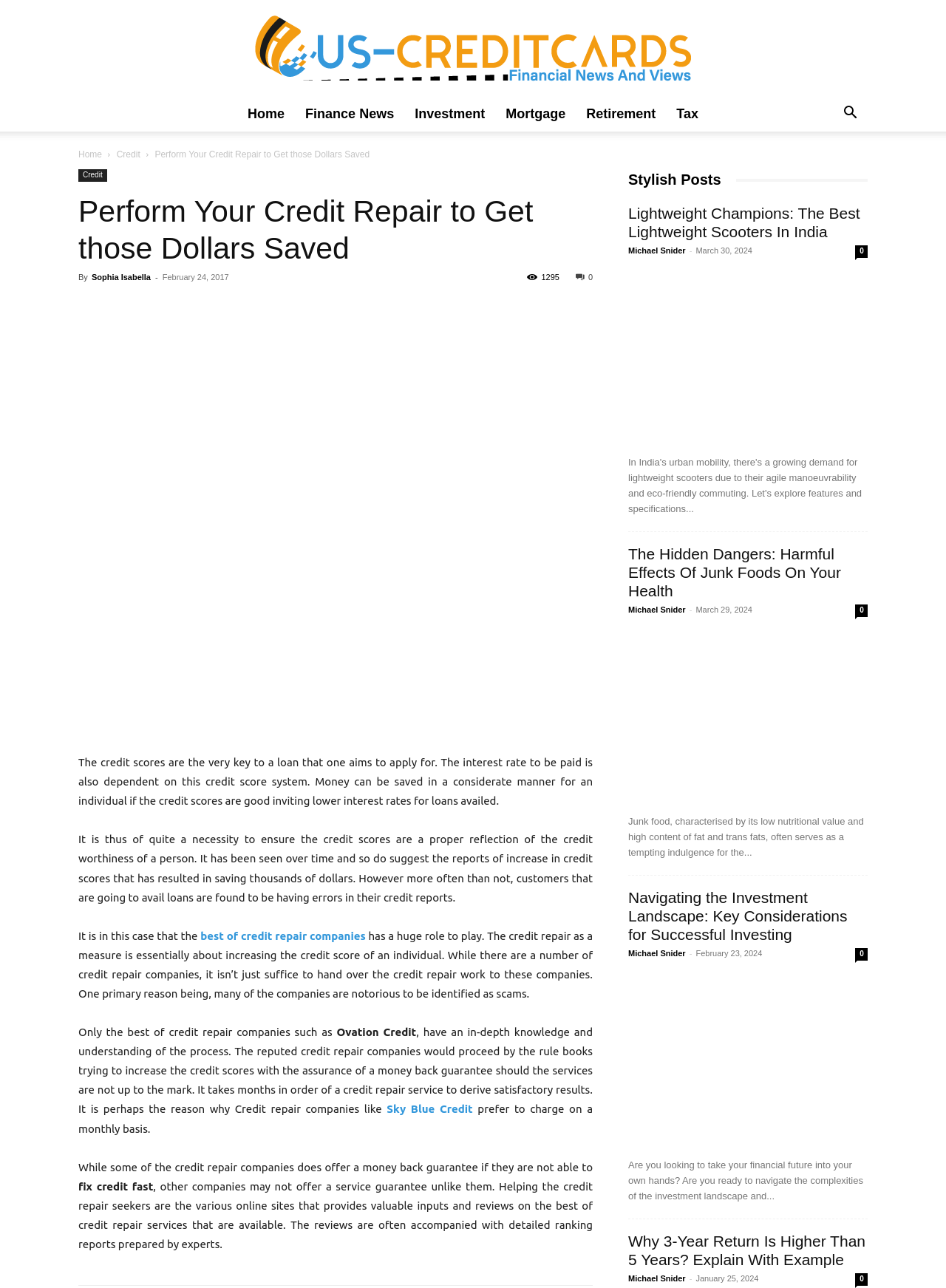Locate the bounding box coordinates of the clickable area needed to fulfill the instruction: "read 'Credit Repair' article".

[0.083, 0.274, 0.627, 0.57]